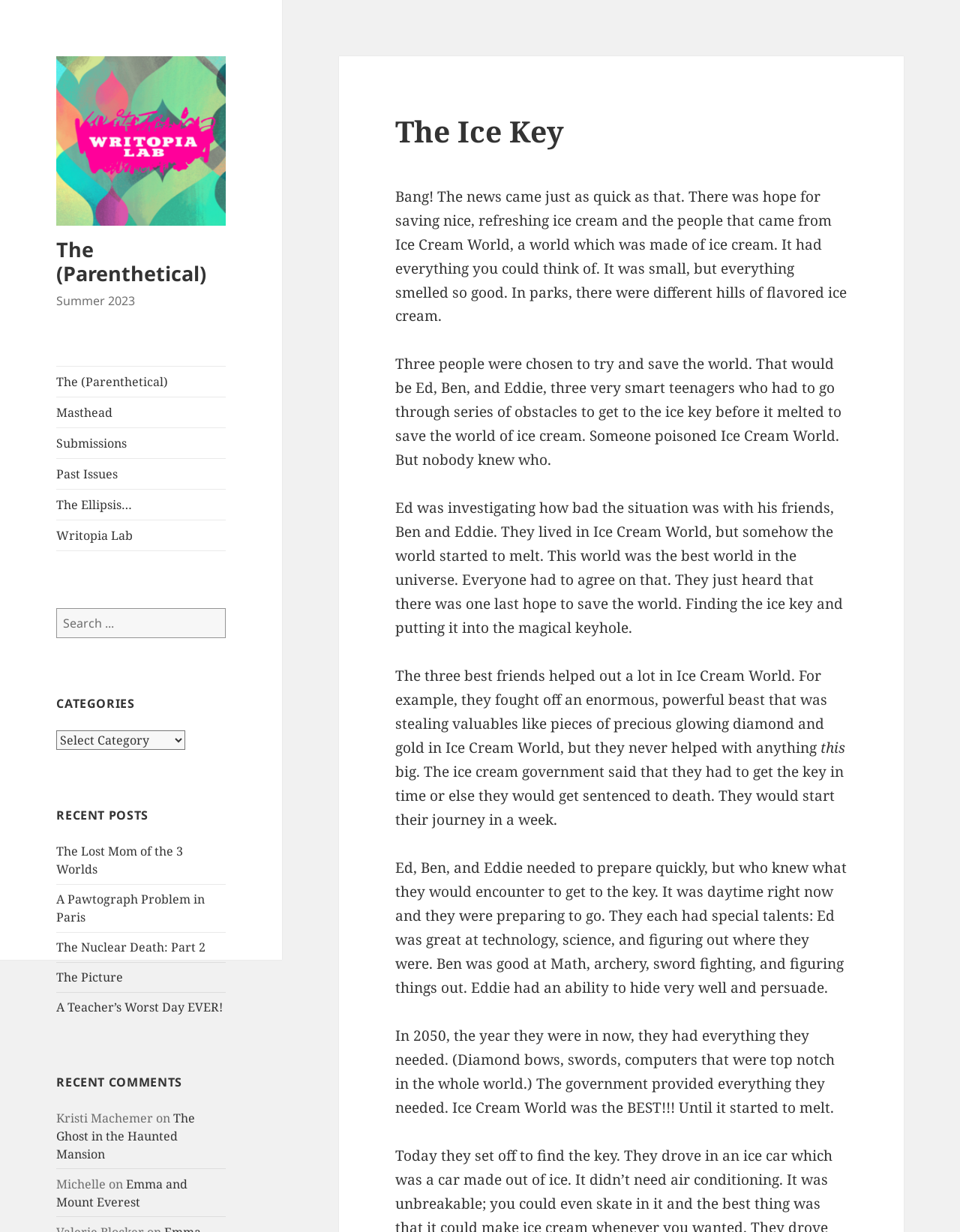What is the name of the website?
Please look at the screenshot and answer using one word or phrase.

The Ice Key